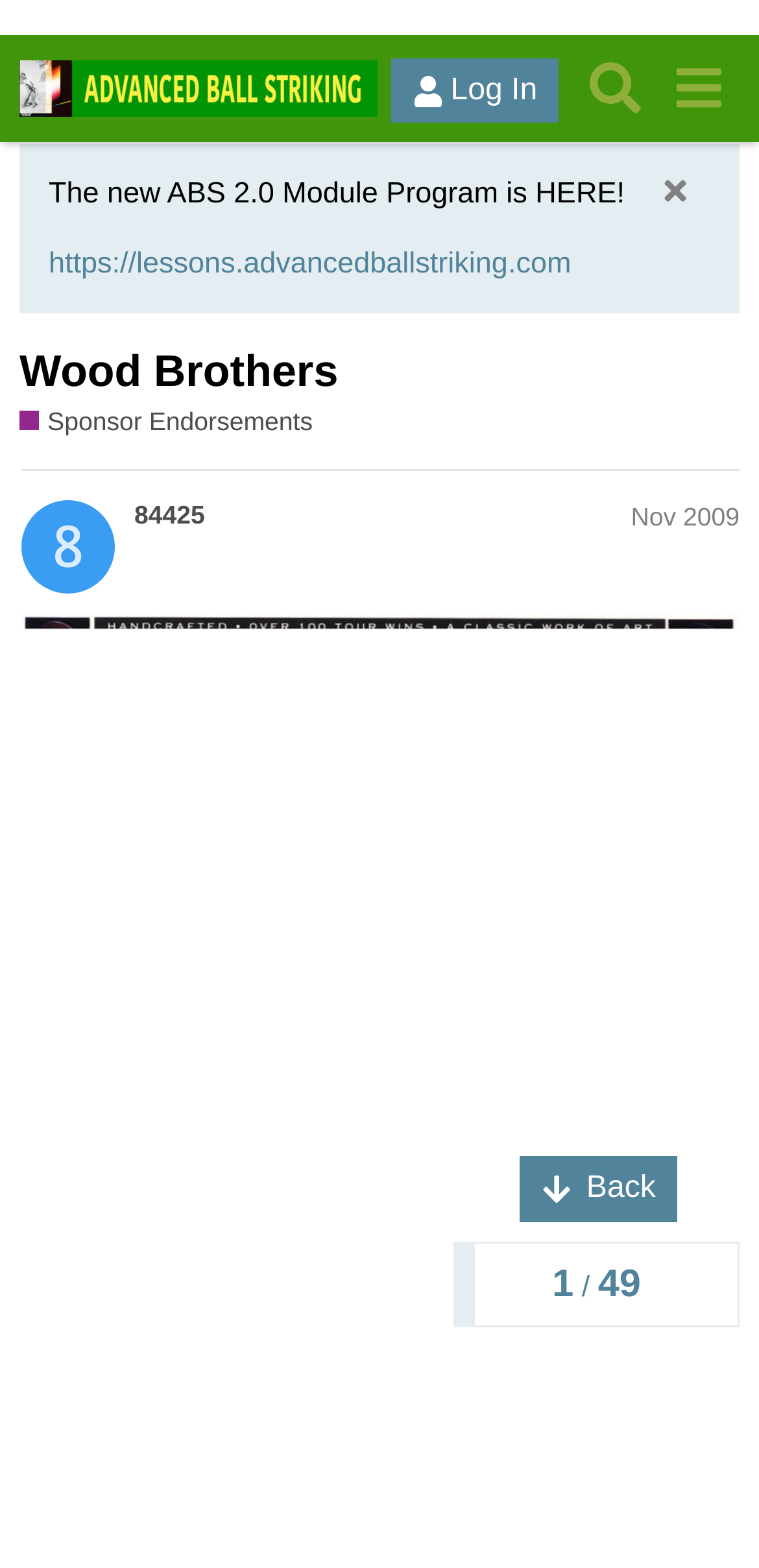Give a concise answer using only one word or phrase for this question:
What is the text of the link element next to the 'Log In' button?

Search